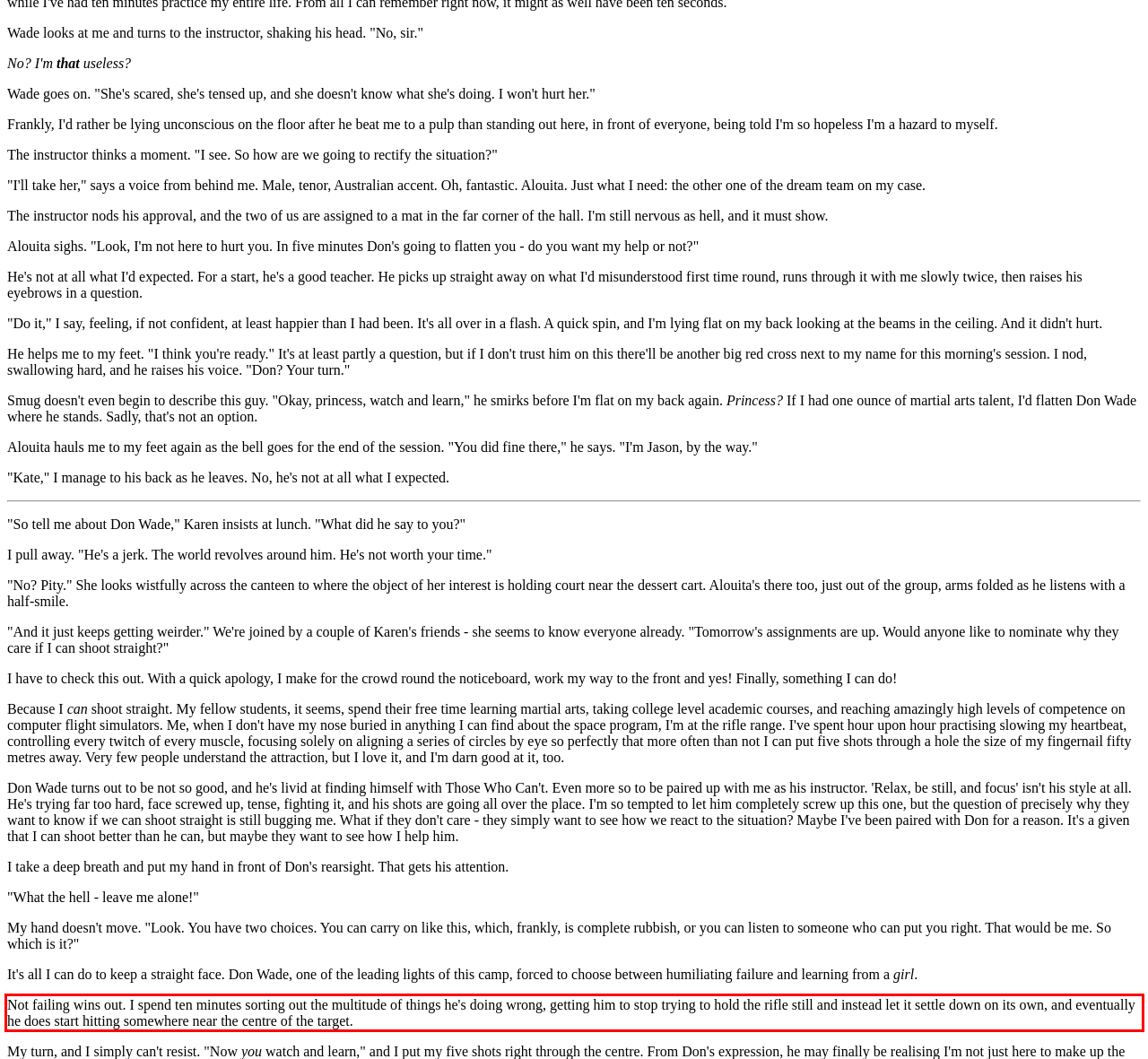Identify the text within the red bounding box on the webpage screenshot and generate the extracted text content.

Not failing wins out. I spend ten minutes sorting out the multitude of things he's doing wrong, getting him to stop trying to hold the rifle still and instead let it settle down on its own, and eventually he does start hitting somewhere near the centre of the target.